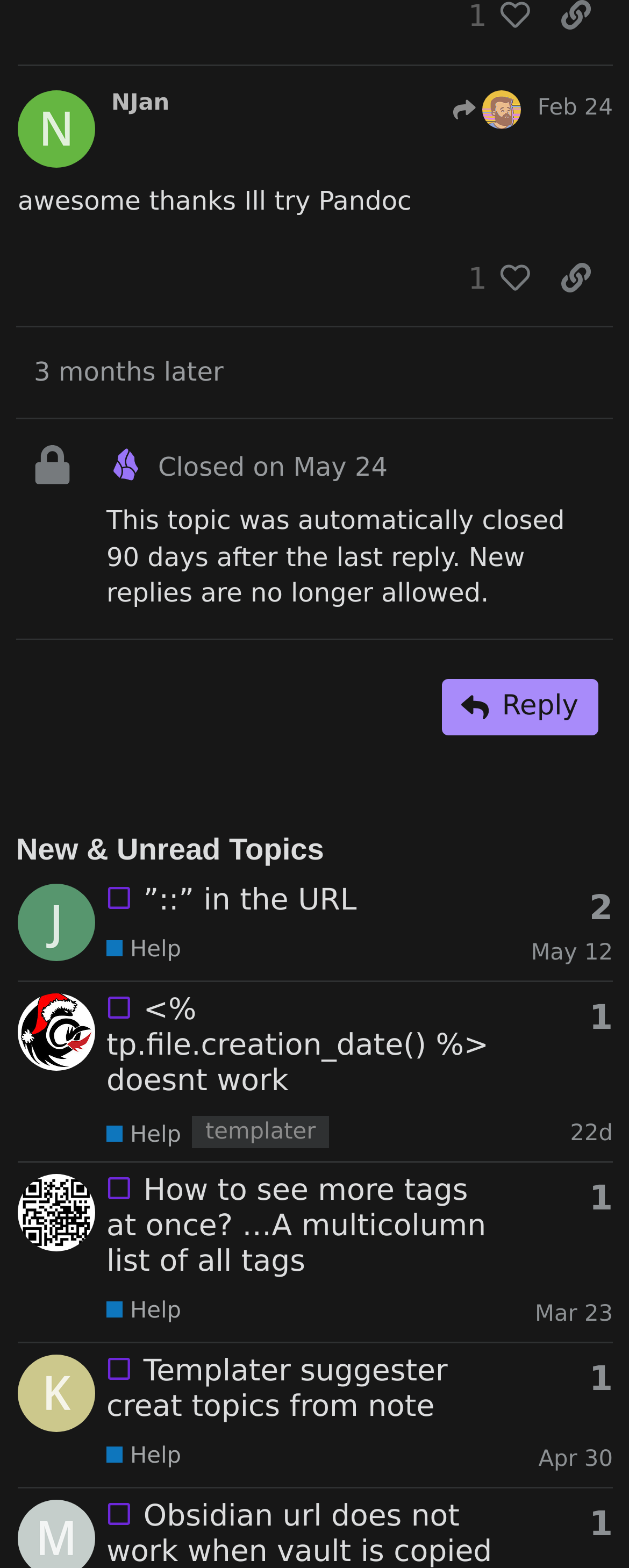What is the status of the topic 'Templater suggester creat topics from note'?
Refer to the image and give a detailed answer to the question.

I found the answer by looking at the topic 'Templater suggester creat topics from note' and seeing the text 'This topic has no solution' associated with it.